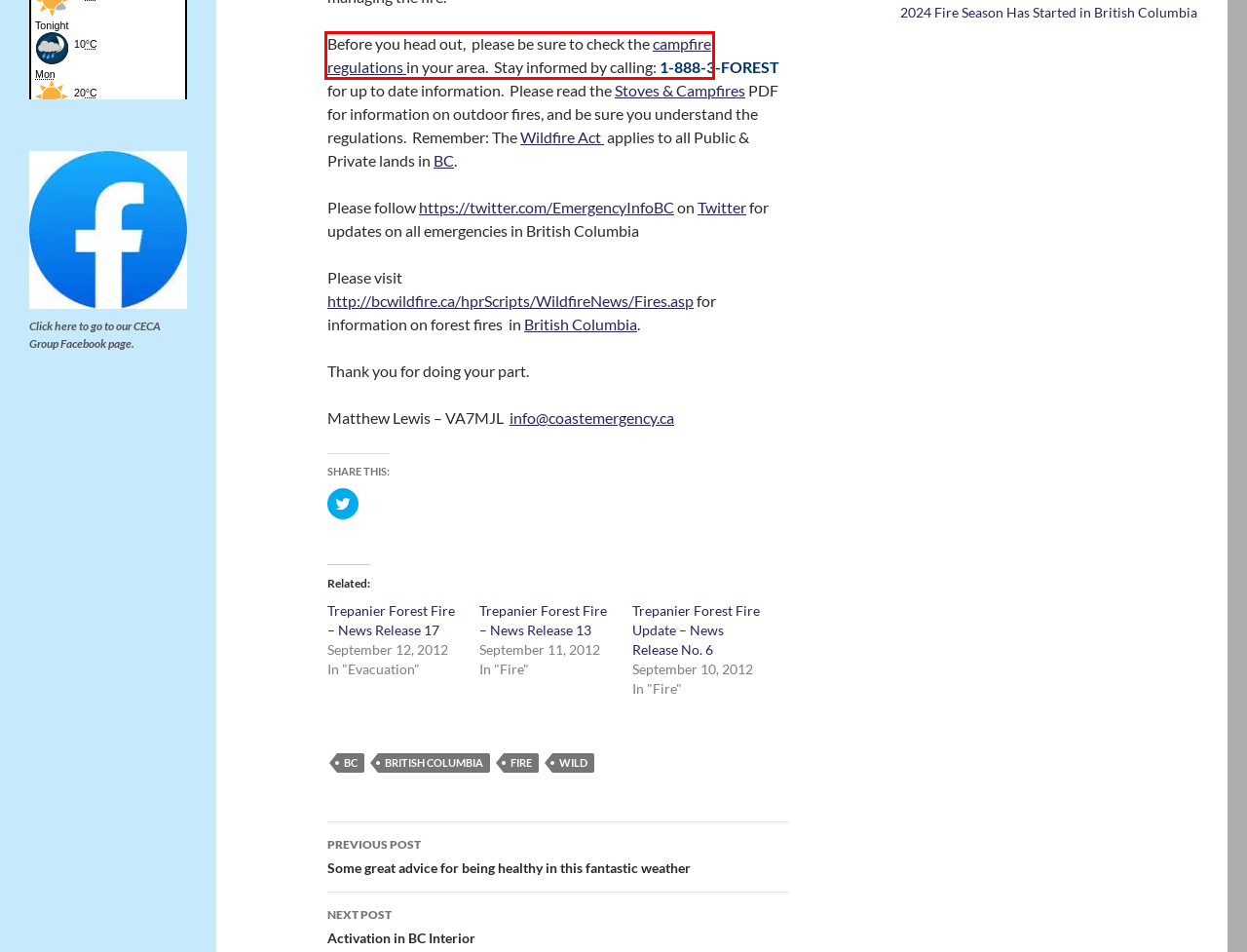You are presented with a screenshot of a webpage with a red bounding box. Select the webpage description that most closely matches the new webpage after clicking the element inside the red bounding box. The options are:
A. Trepanier Forest Fire Update – News Release No. 6 | Coast Emergency Communications Association
B. BC | Coast Emergency Communications Association
C. wild | Coast Emergency Communications Association
D. Wildfire Act
E. Trepanier Forest Fire – News Release 17 | Coast Emergency Communications Association
F. Trepanier Forest Fire – News Release 13 | Coast Emergency Communications Association
G. Wildfire Service - Province of British Columbia
H. British Columbia | Coast Emergency Communications Association

G